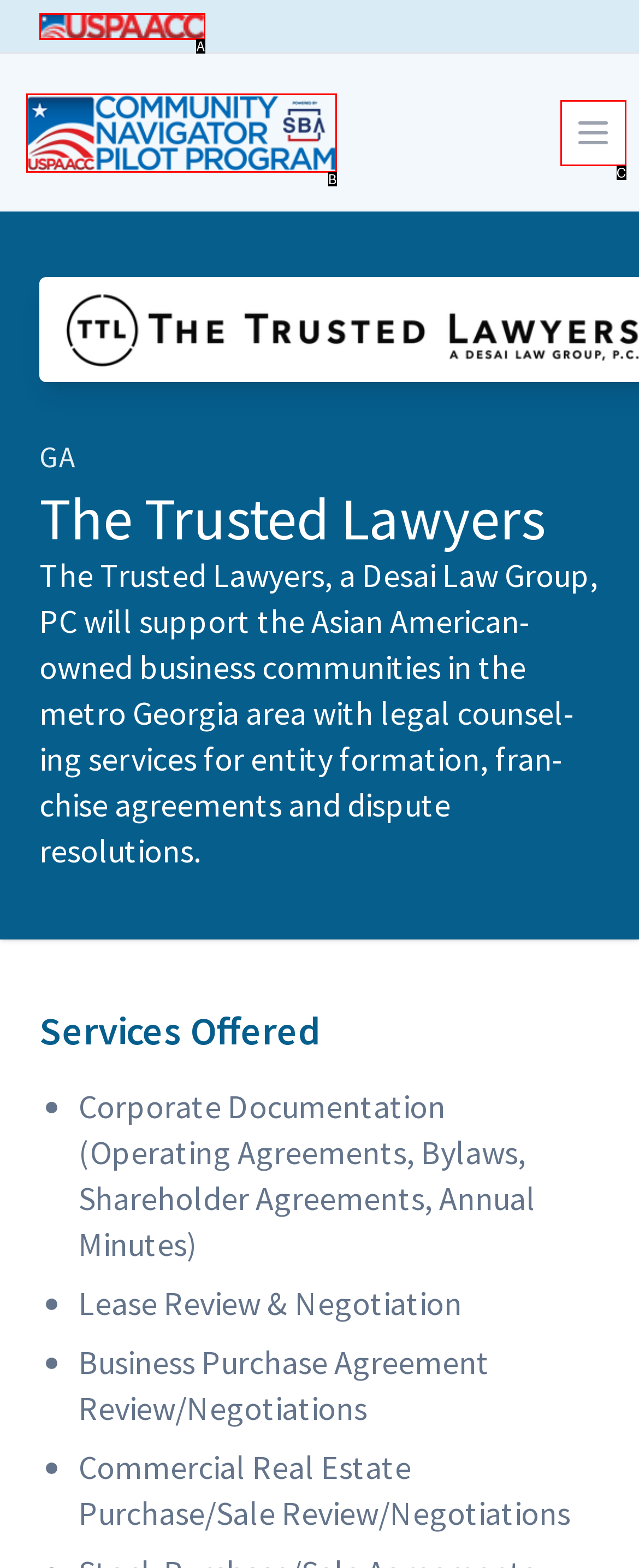Assess the description: Facebook-f and select the option that matches. Provide the letter of the chosen option directly from the given choices.

None